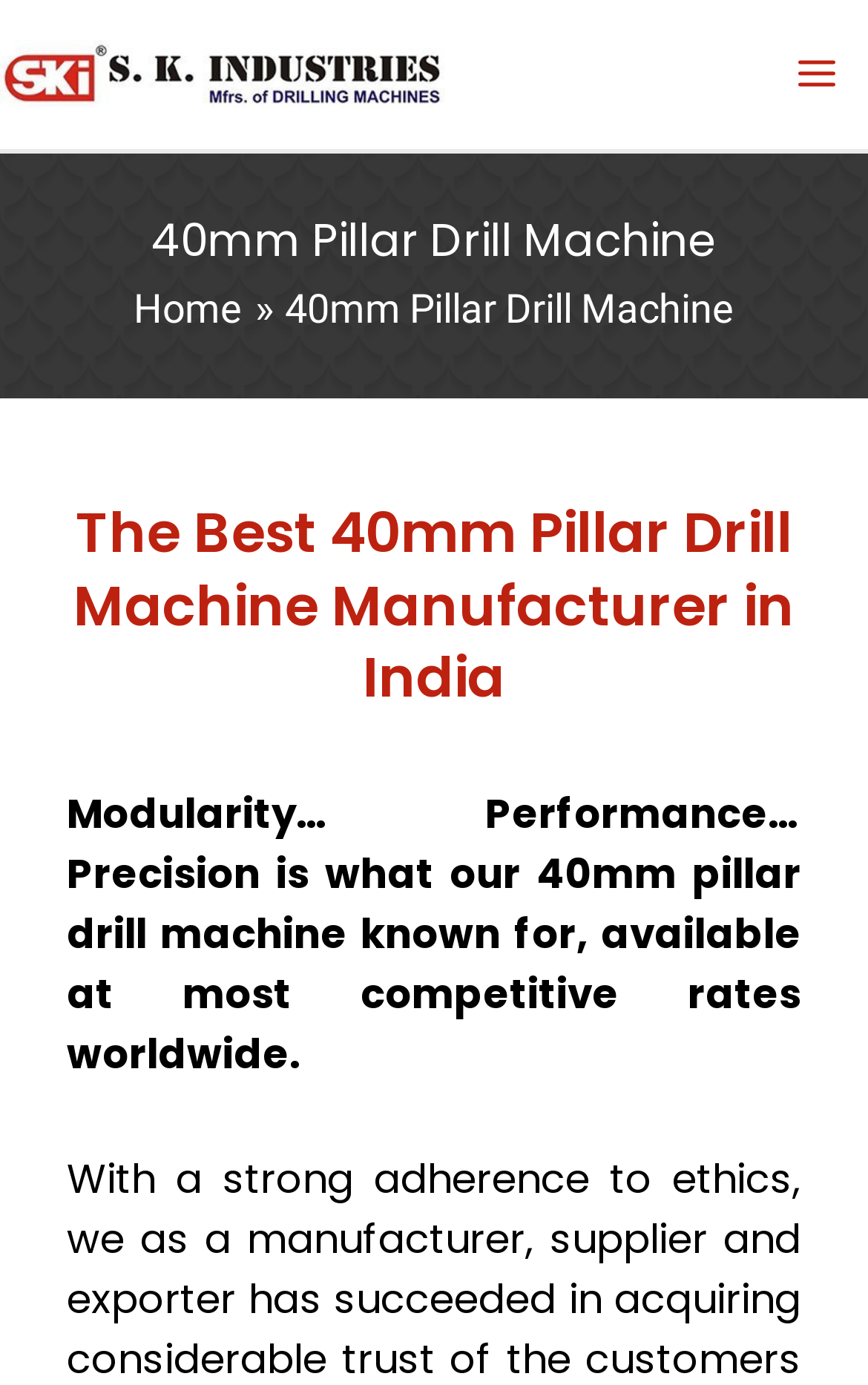Find the bounding box of the web element that fits this description: "Main Menu".

[0.879, 0.016, 1.0, 0.091]